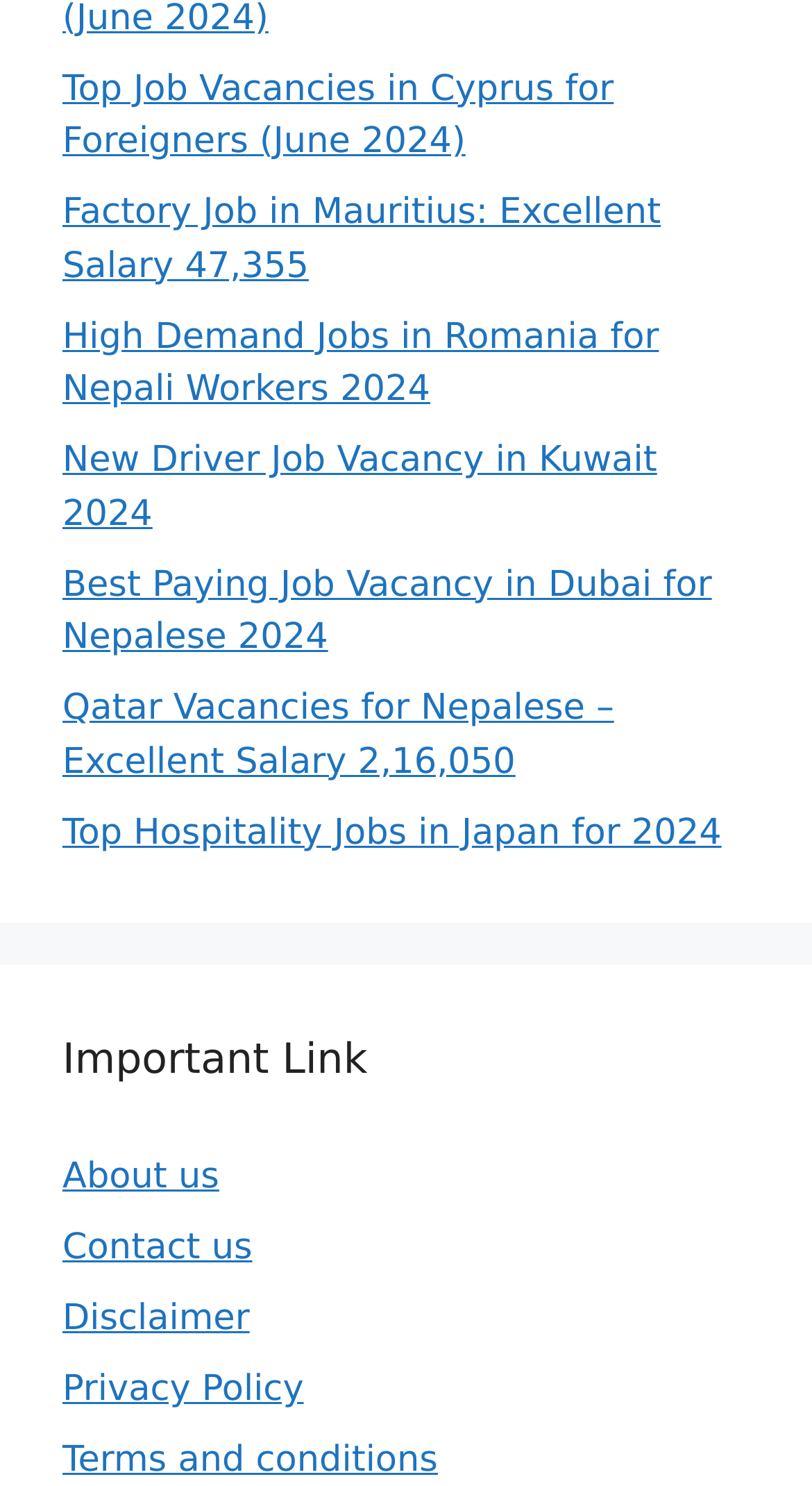Highlight the bounding box coordinates of the region I should click on to meet the following instruction: "Check terms and conditions".

[0.077, 0.969, 0.539, 0.997]